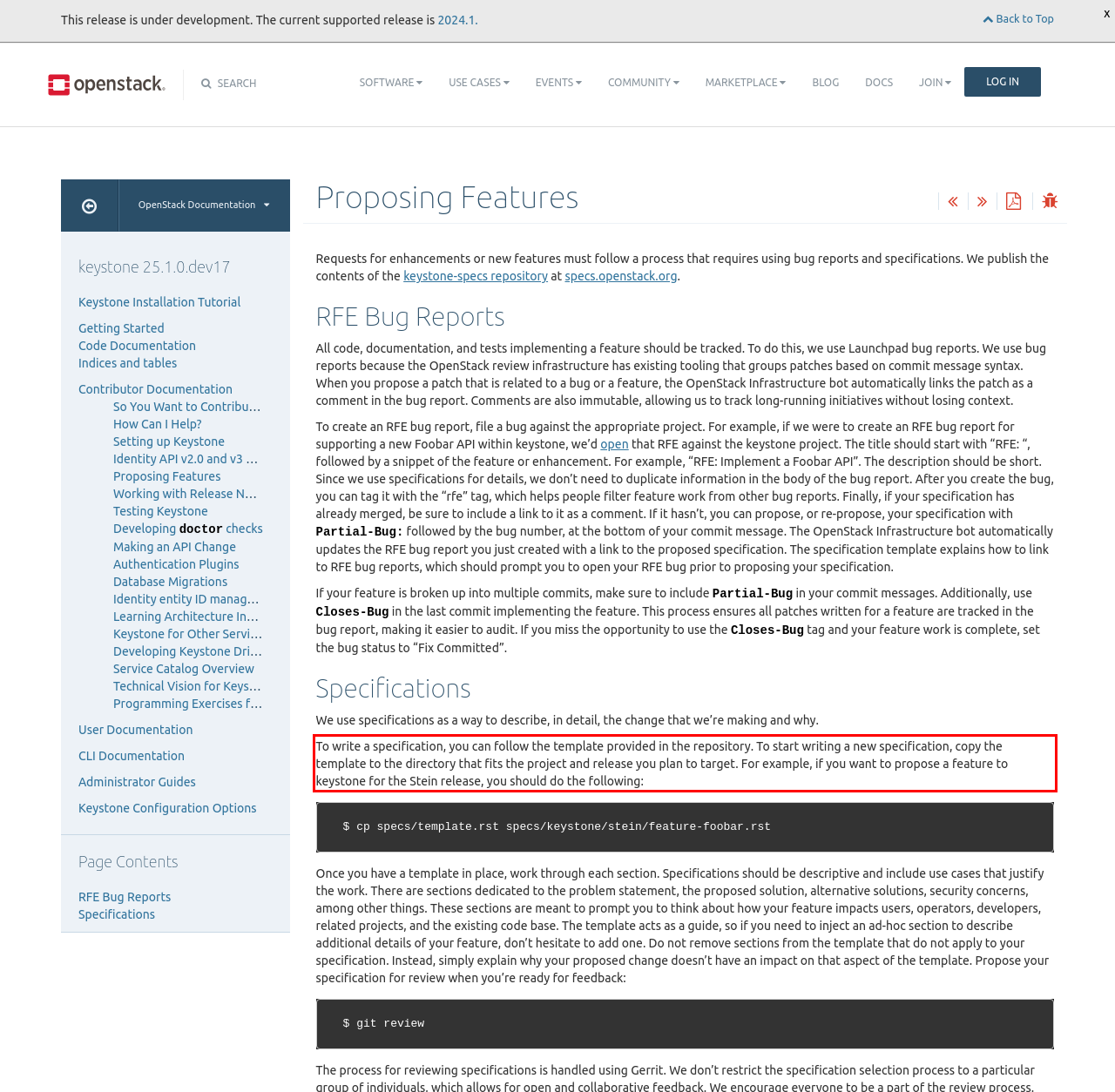Within the provided webpage screenshot, find the red rectangle bounding box and perform OCR to obtain the text content.

To write a specification, you can follow the template provided in the repository. To start writing a new specification, copy the template to the directory that fits the project and release you plan to target. For example, if you want to propose a feature to keystone for the Stein release, you should do the following: